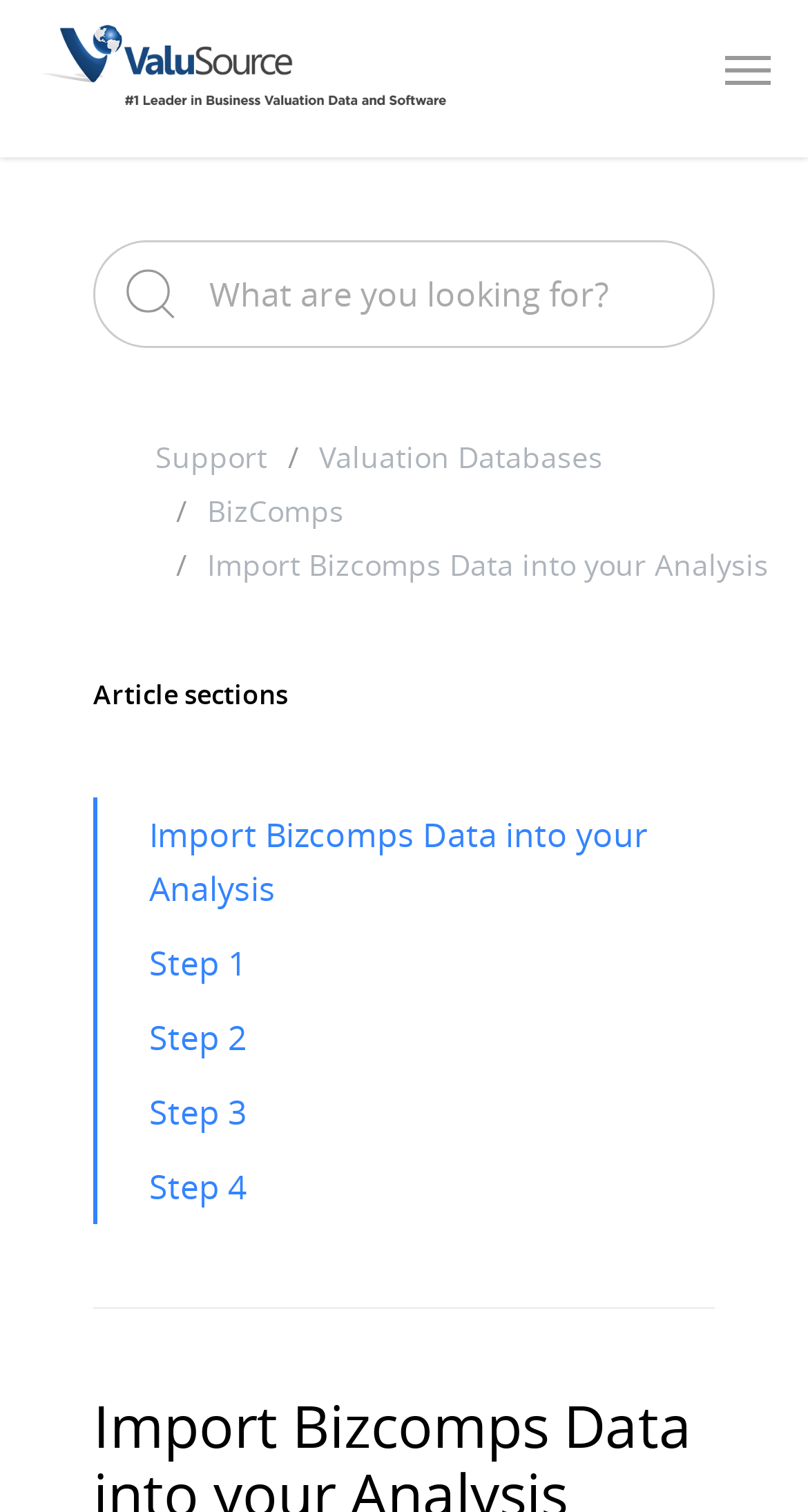Determine the coordinates of the bounding box that should be clicked to complete the instruction: "Click on BizComps". The coordinates should be represented by four float numbers between 0 and 1: [left, top, right, bottom].

[0.256, 0.321, 0.426, 0.356]